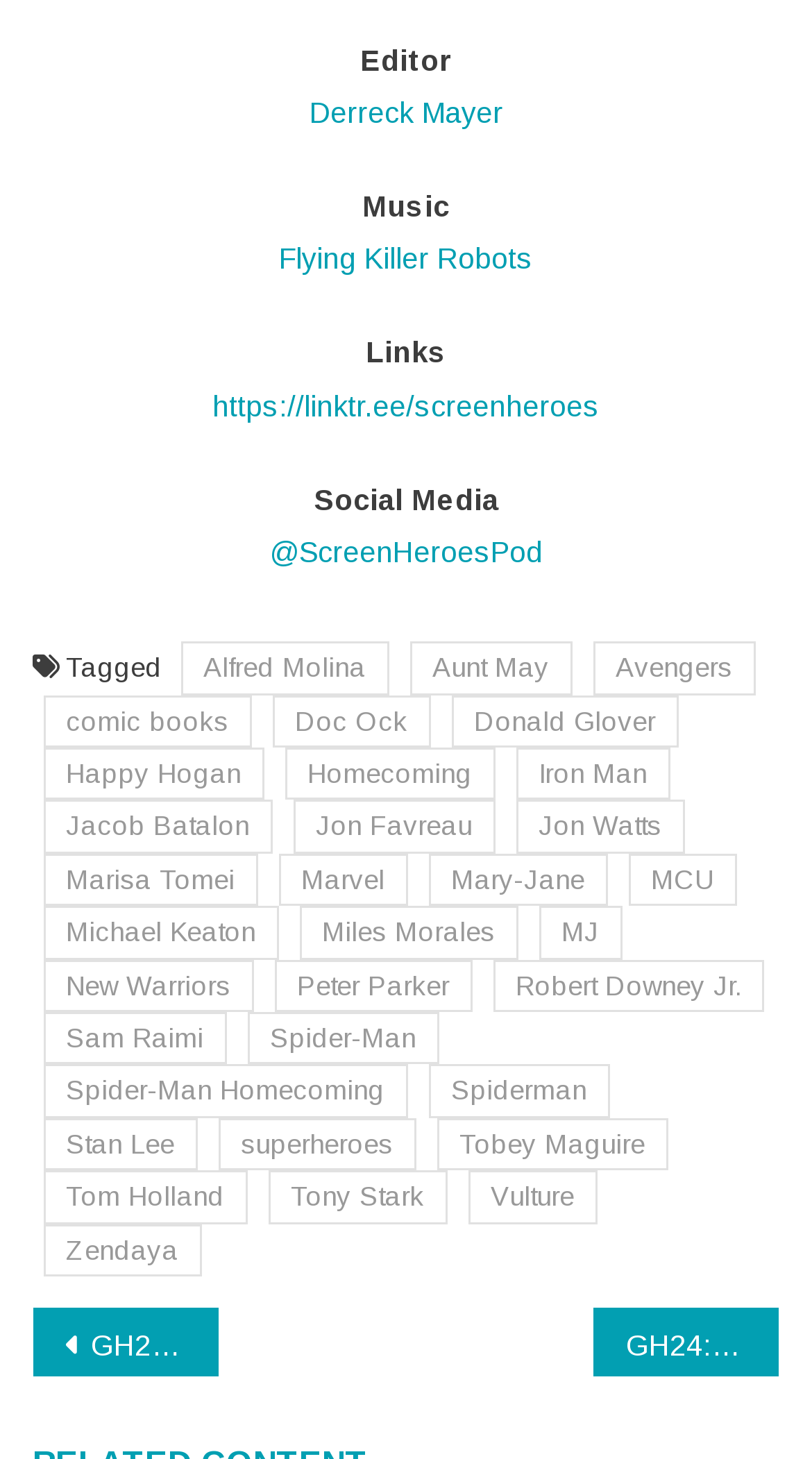Provide a brief response in the form of a single word or phrase:
What is the category of the links in the footer?

Tagged